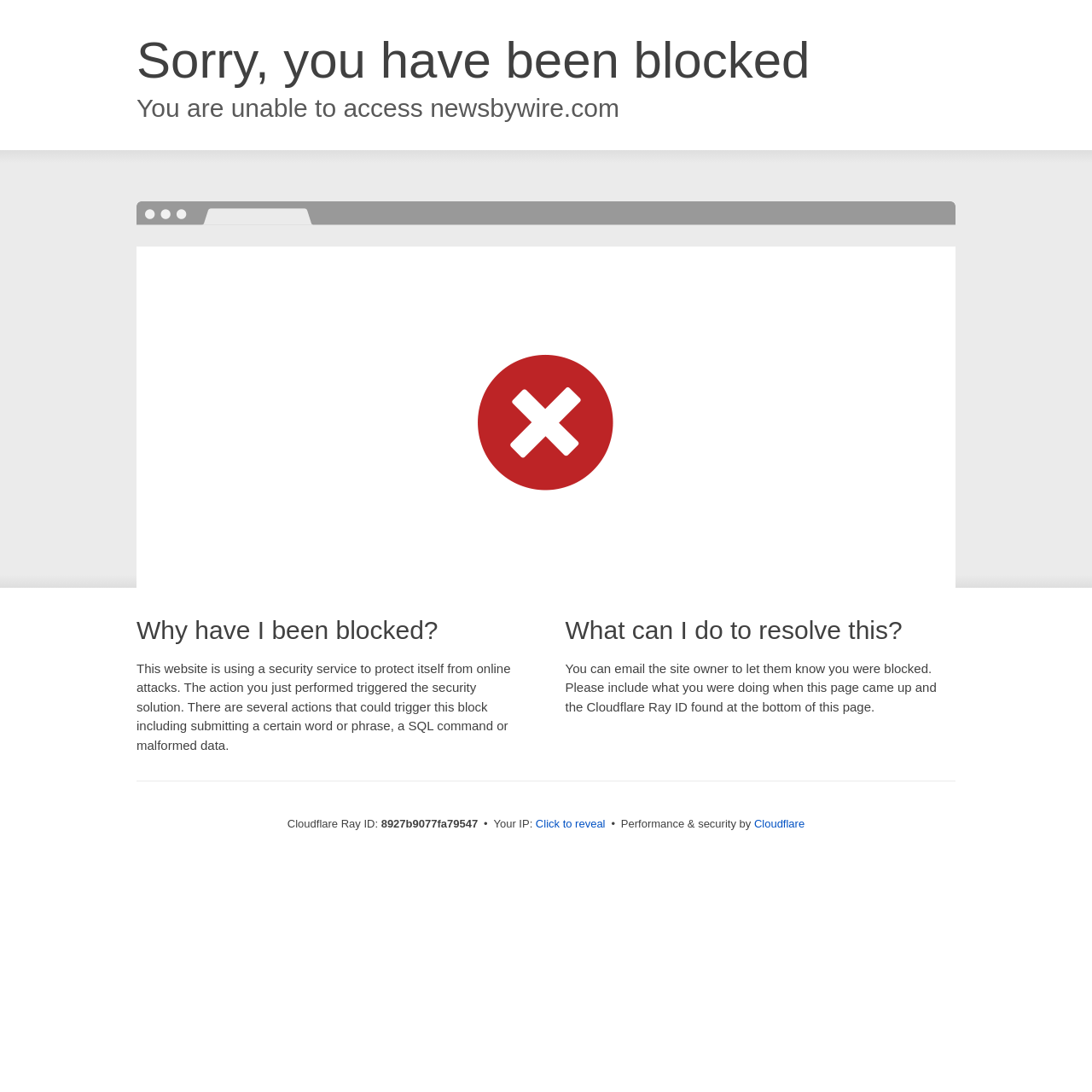Answer the question with a brief word or phrase:
What is the reason for the block?

Security solution